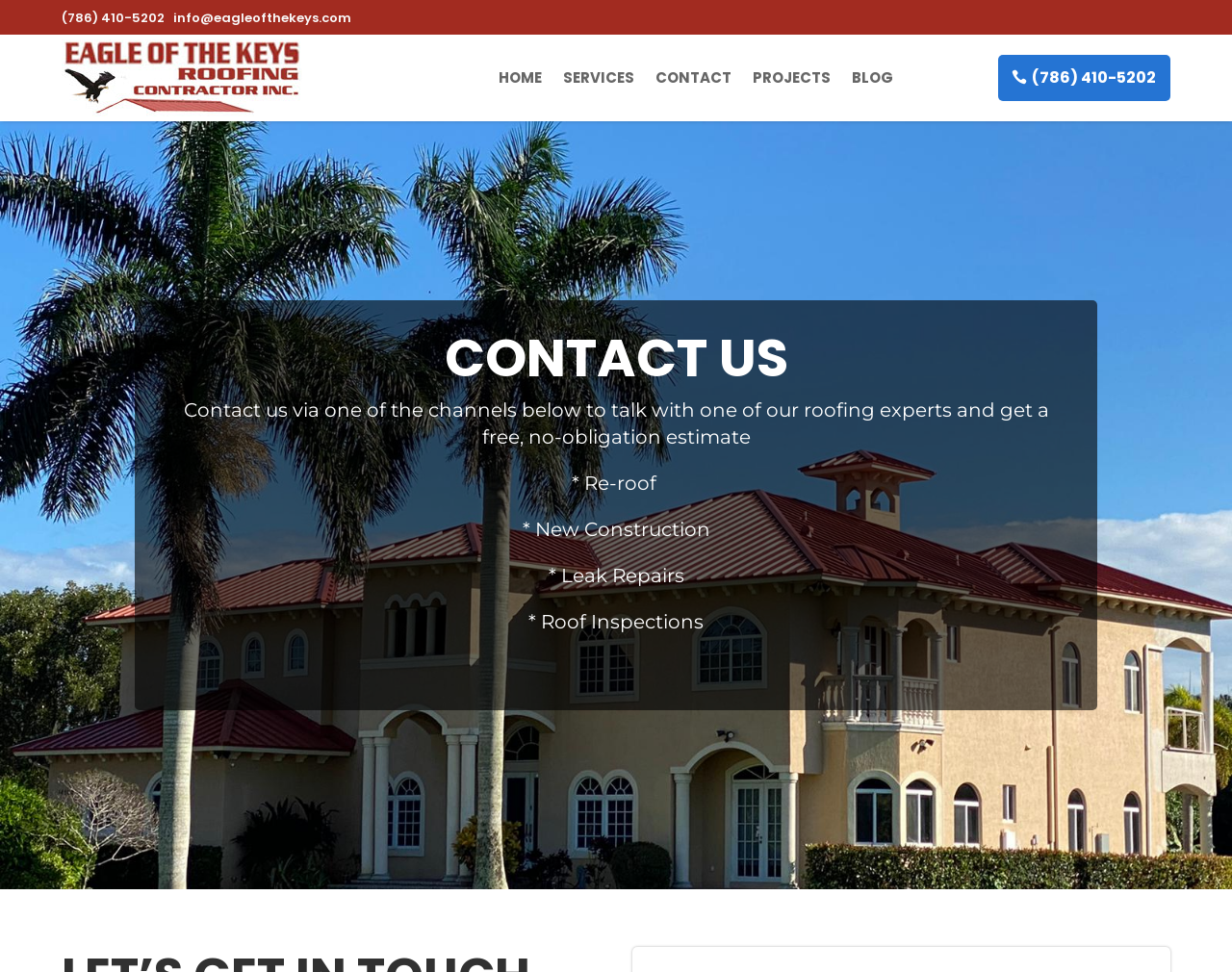Could you determine the bounding box coordinates of the clickable element to complete the instruction: "Get a free consultation"? Provide the coordinates as four float numbers between 0 and 1, i.e., [left, top, right, bottom].

[0.81, 0.057, 0.95, 0.104]